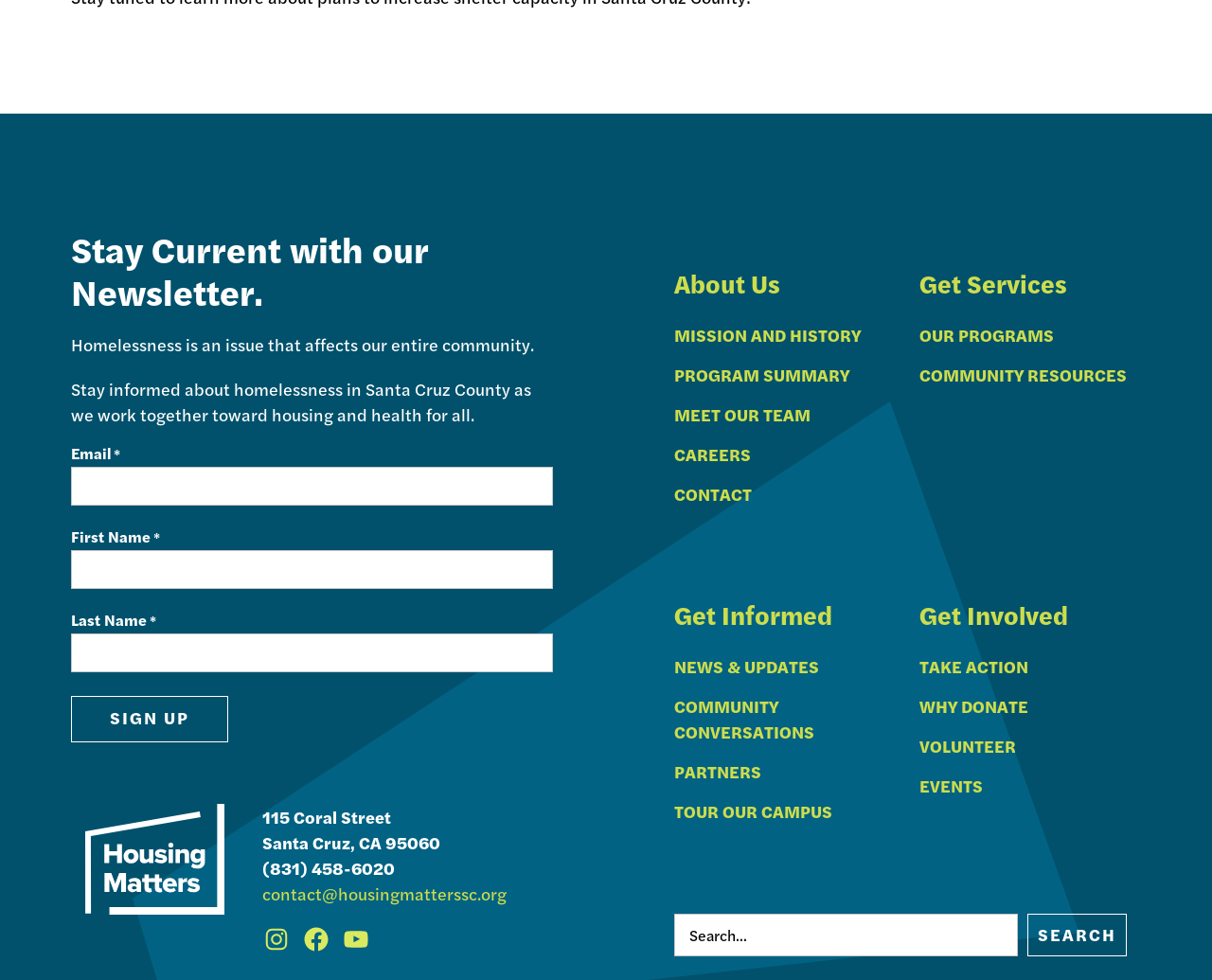Kindly respond to the following question with a single word or a brief phrase: 
How many social media links are there?

3